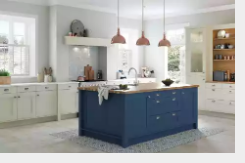What type of lighting is used above the island? Analyze the screenshot and reply with just one word or a short phrase.

pendant lights